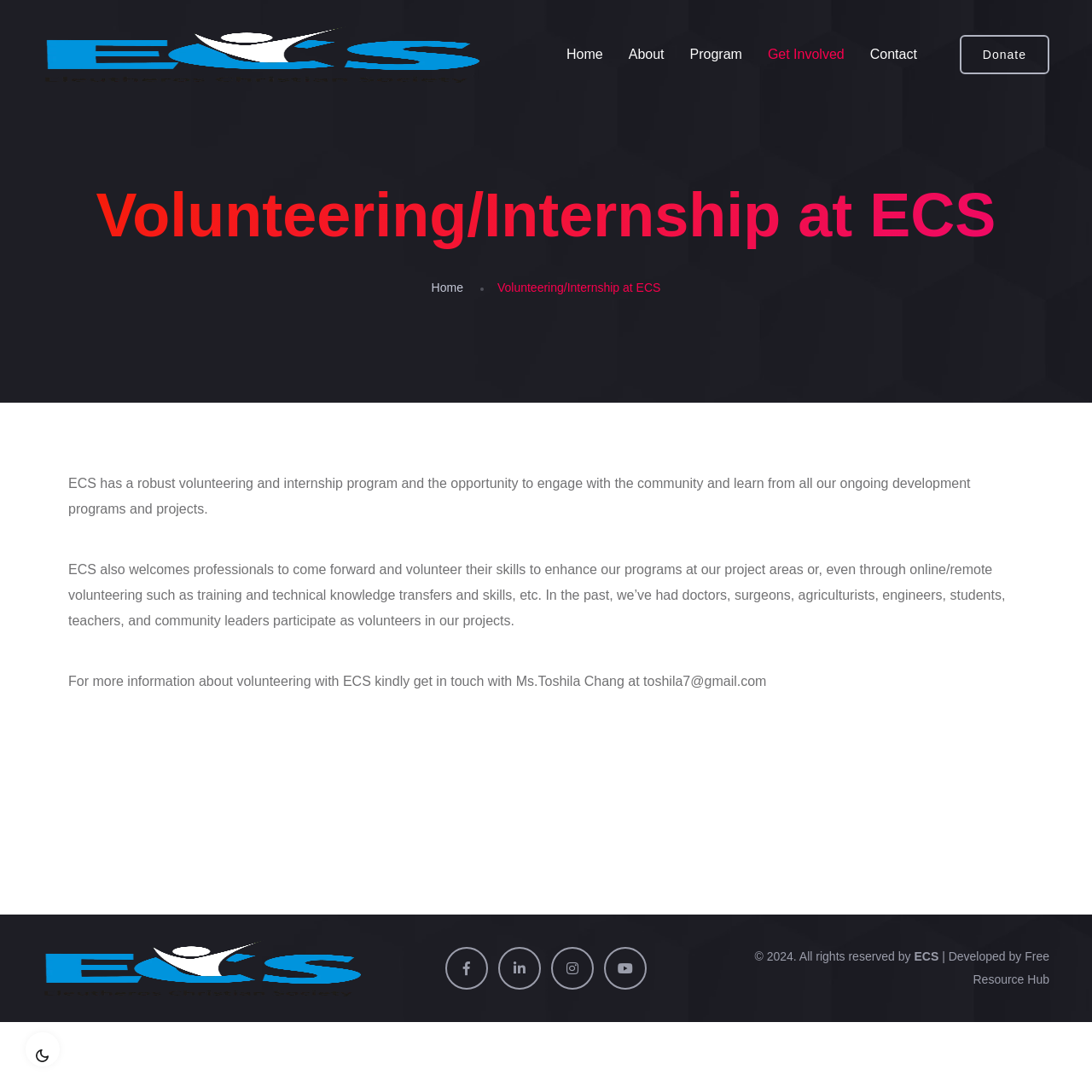Given the webpage screenshot and the description, determine the bounding box coordinates (top-left x, top-left y, bottom-right x, bottom-right y) that define the location of the UI element matching this description: Donate

[0.879, 0.032, 0.961, 0.068]